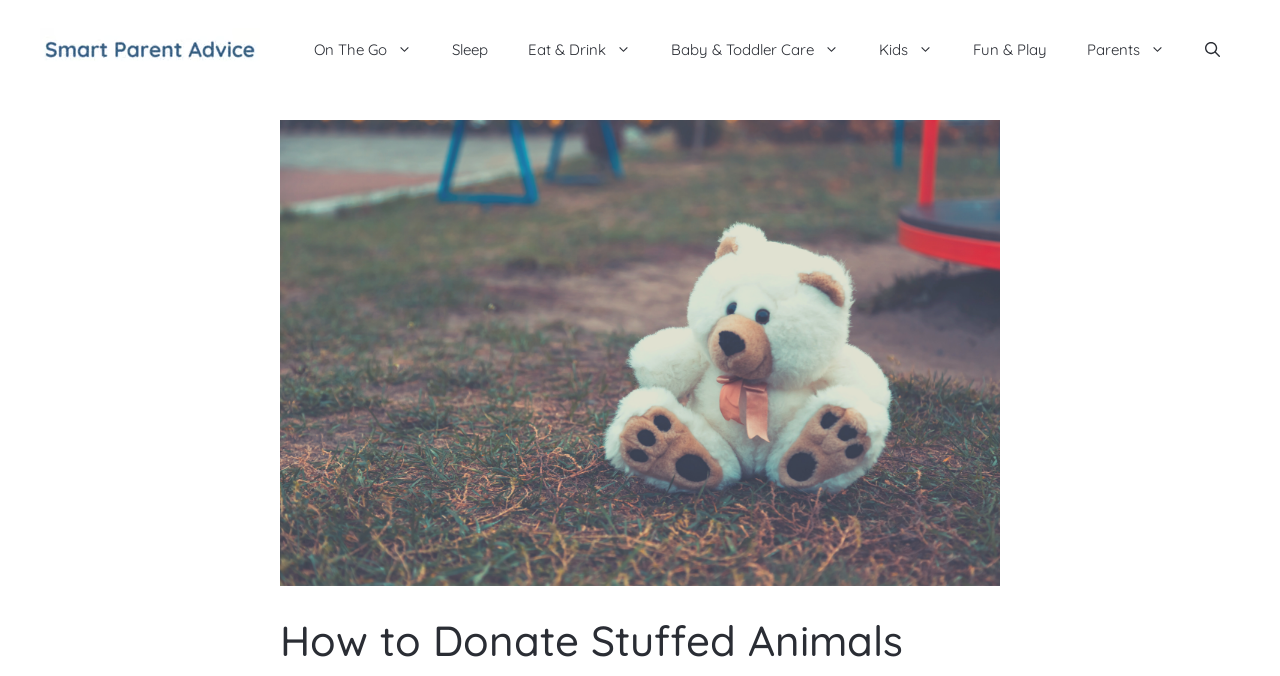Determine the main heading of the webpage and generate its text.

How to Donate Stuffed Animals